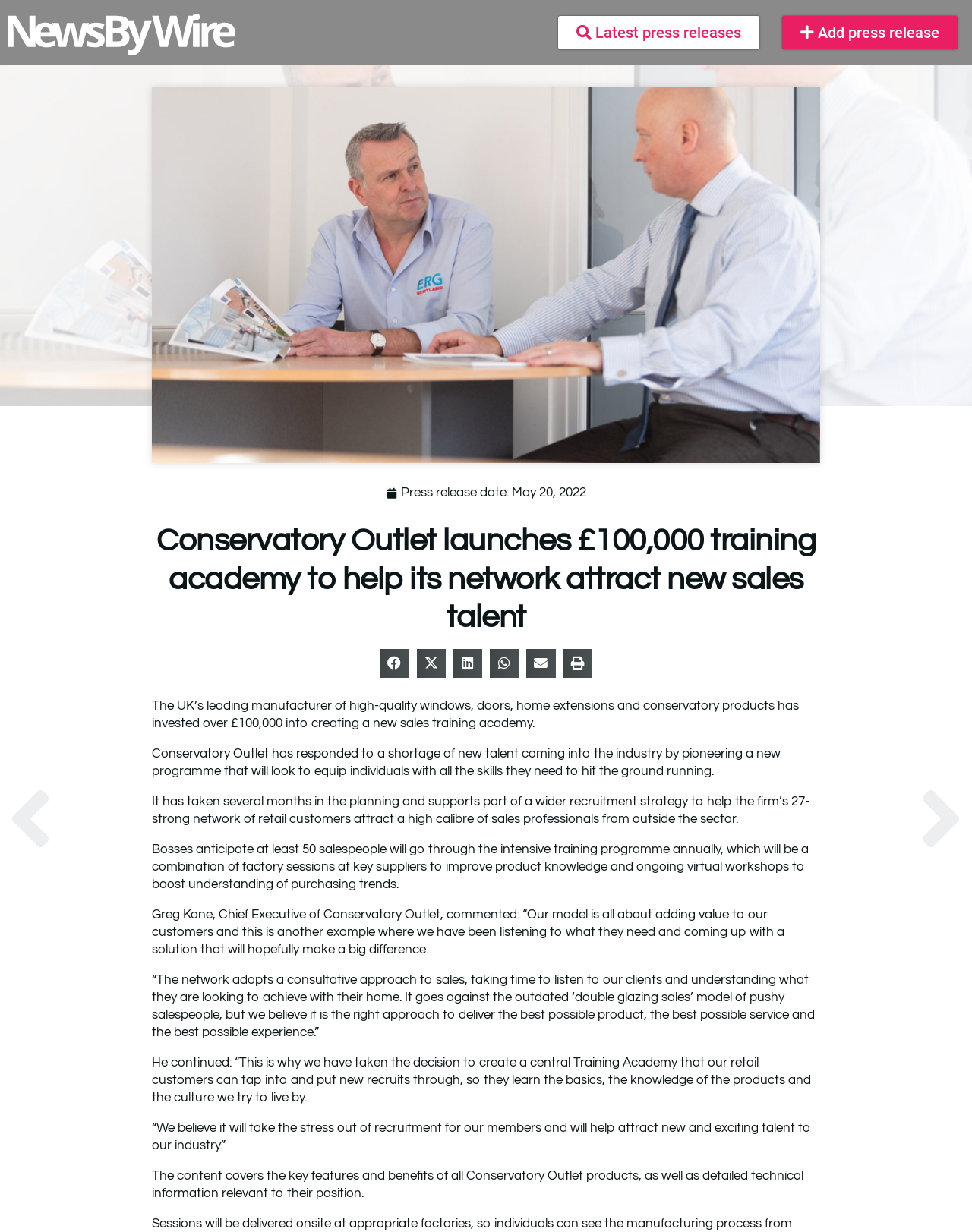What is the expected number of salespeople to go through the training programme annually?
Using the image as a reference, deliver a detailed and thorough answer to the question.

Based on the webpage content, specifically the fourth StaticText element, it is mentioned that bosses anticipate at least 50 salespeople will go through the intensive training programme annually.